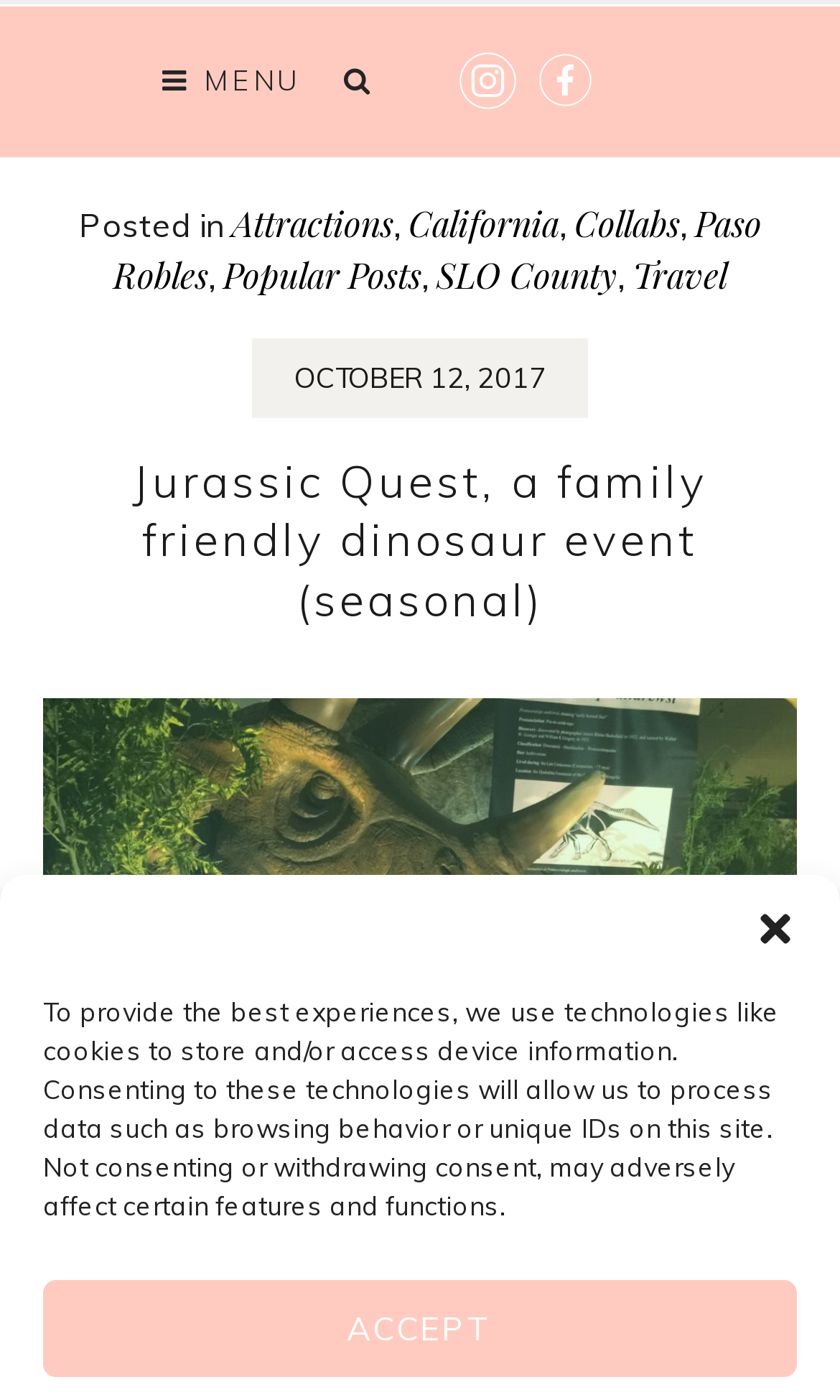Can you pinpoint the bounding box coordinates for the clickable element required for this instruction: "Read about Jurassic Quest event"? The coordinates should be four float numbers between 0 and 1, i.e., [left, top, right, bottom].

[0.051, 0.324, 0.949, 0.45]